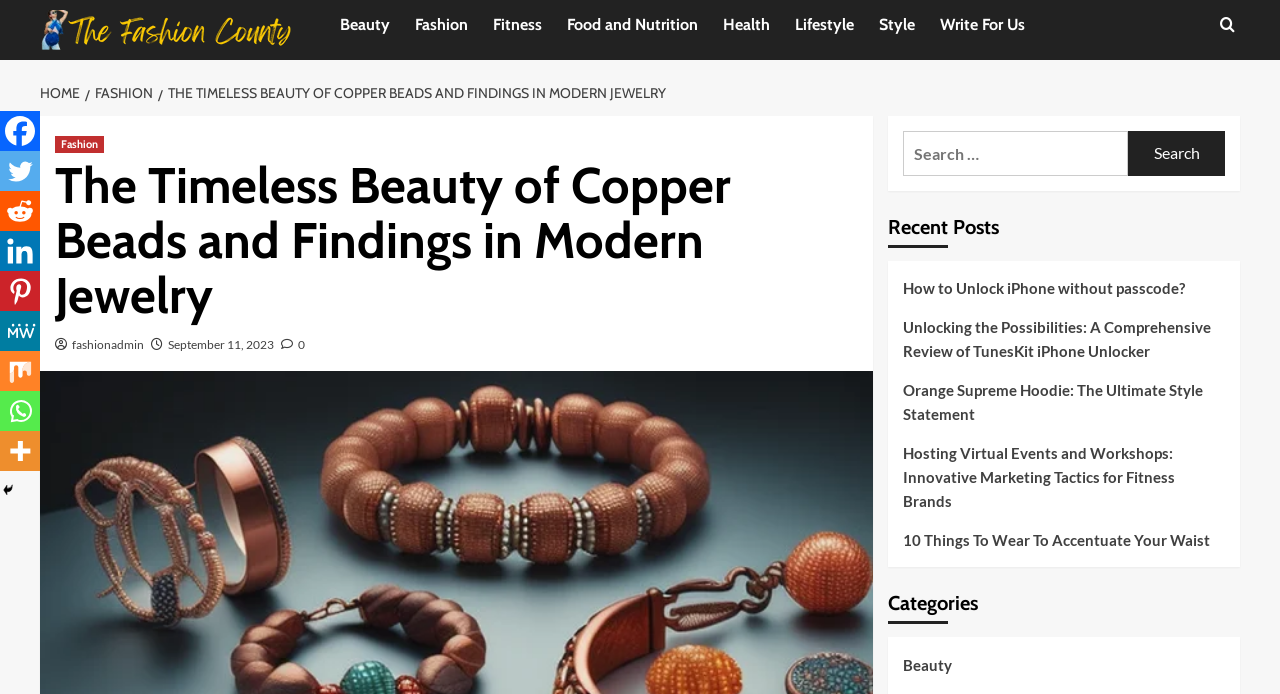Kindly determine the bounding box coordinates for the area that needs to be clicked to execute this instruction: "Read the article about copper beads and findings".

[0.043, 0.227, 0.67, 0.465]